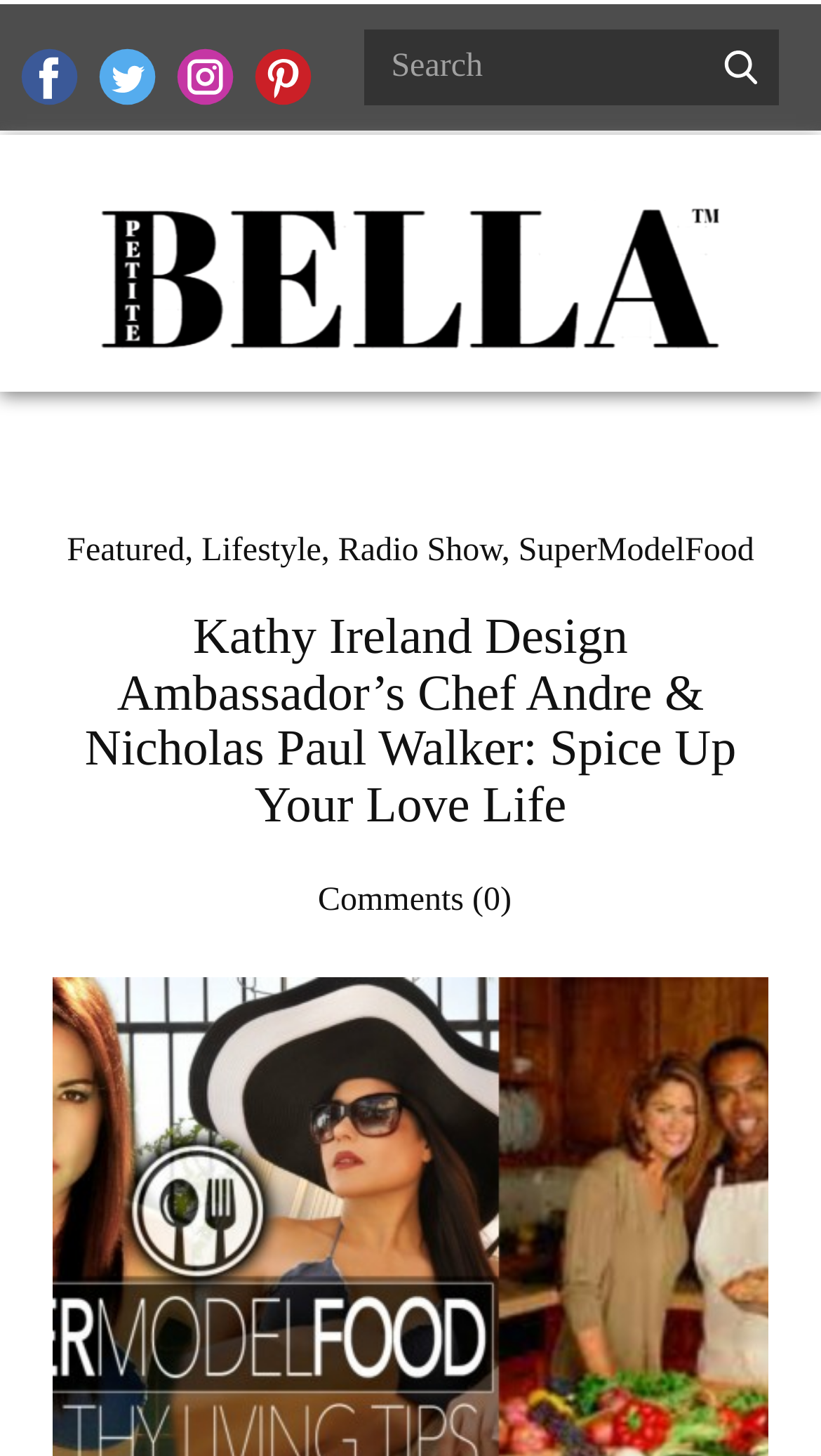What is the text of the first link in the LayoutTable?
Please ensure your answer is as detailed and informative as possible.

I looked at the LayoutTable element and found the first link, which has the text 'Featured'.